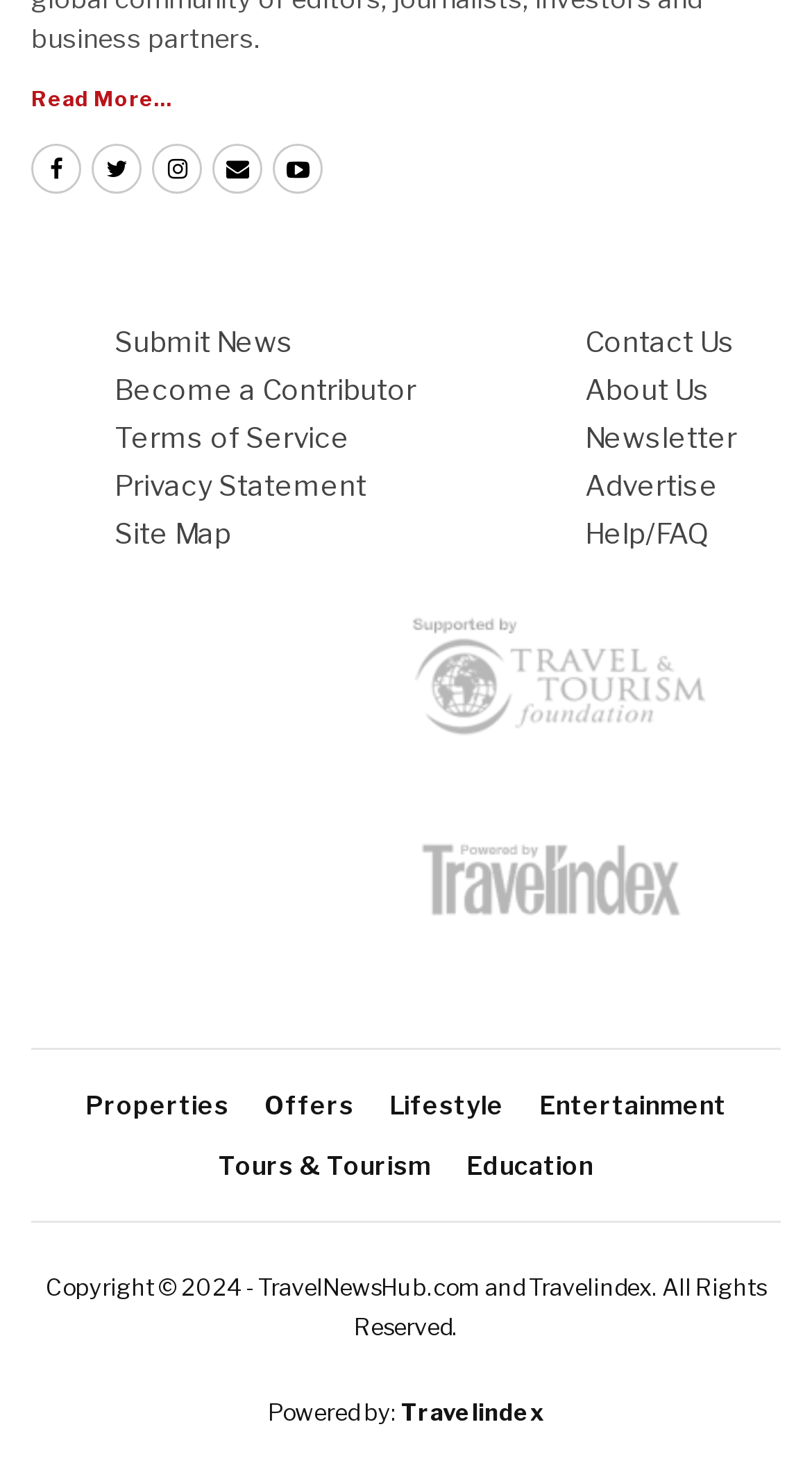How many categories are listed on the webpage?
Please use the visual content to give a single word or phrase answer.

5